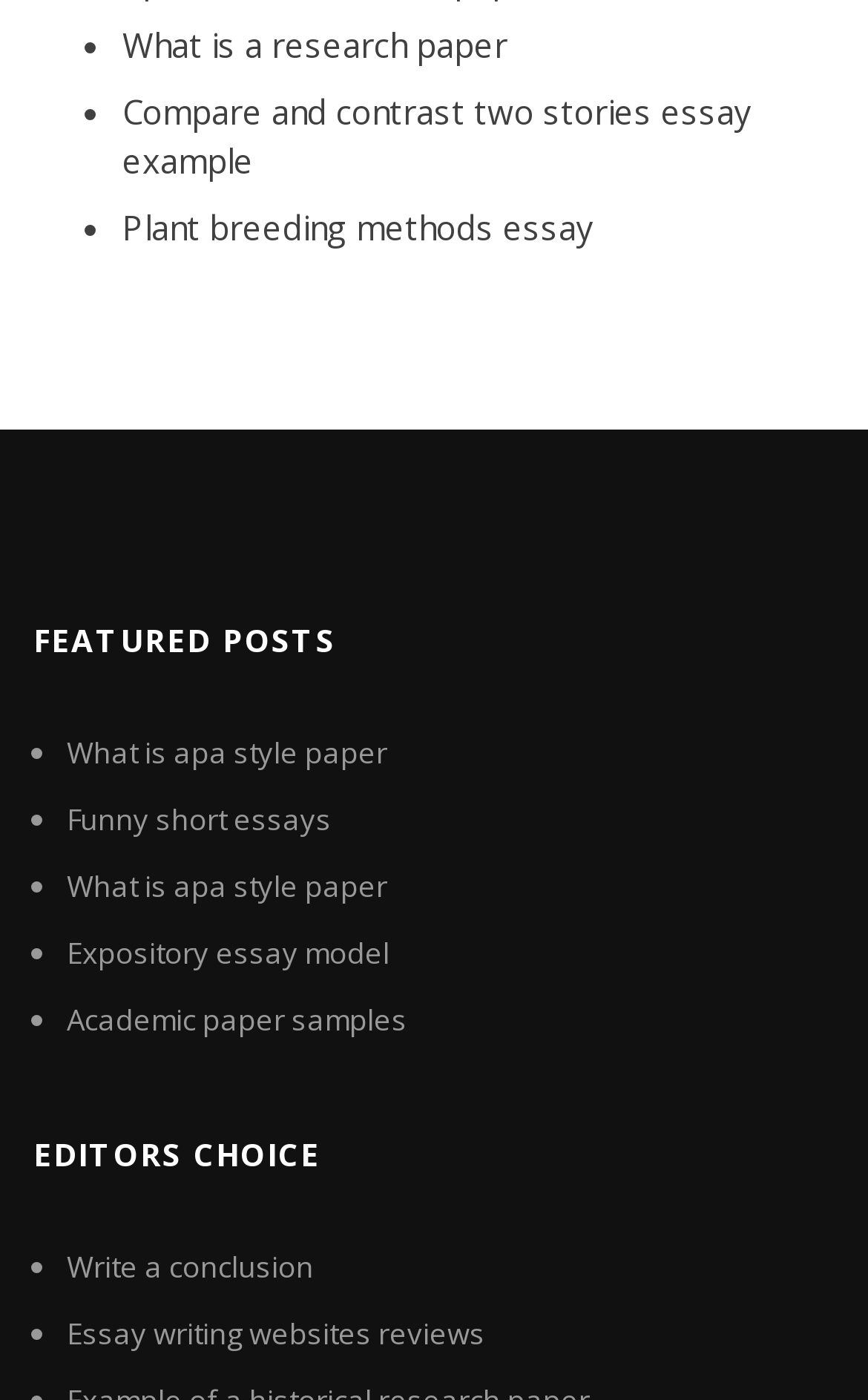Pinpoint the bounding box coordinates of the element that must be clicked to accomplish the following instruction: "Explore featured posts". The coordinates should be in the format of four float numbers between 0 and 1, i.e., [left, top, right, bottom].

[0.038, 0.427, 0.962, 0.49]